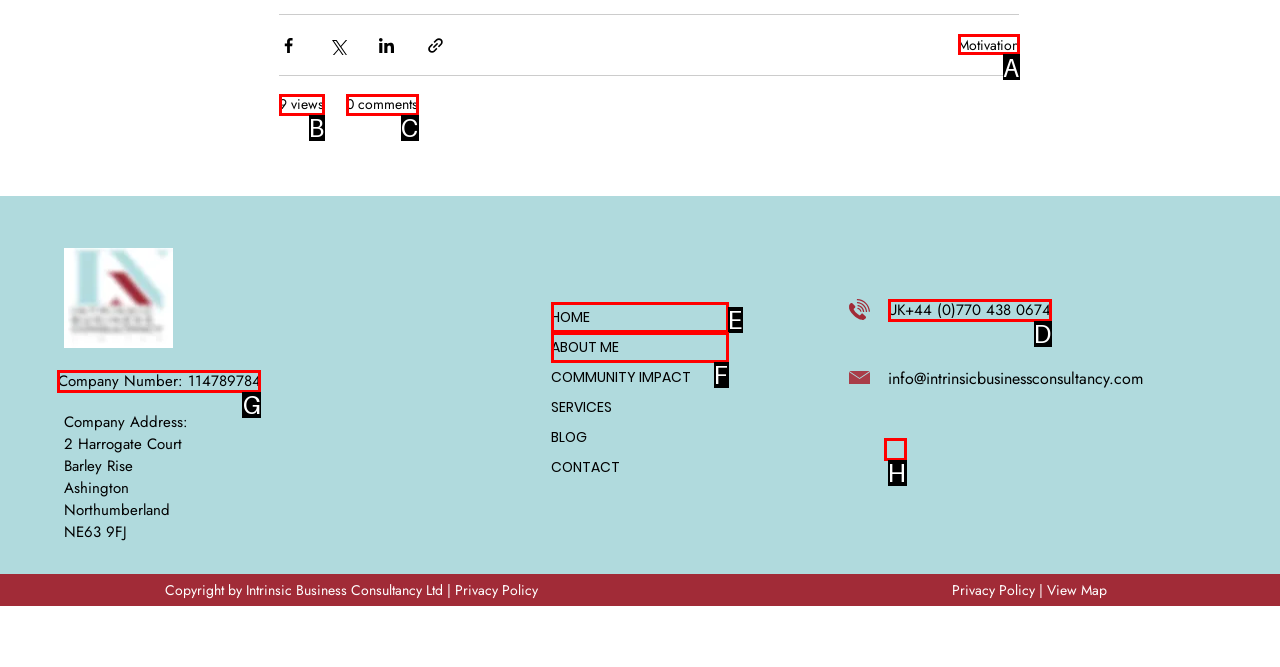Match the description: Contact to the correct HTML element. Provide the letter of your choice from the given options.

None